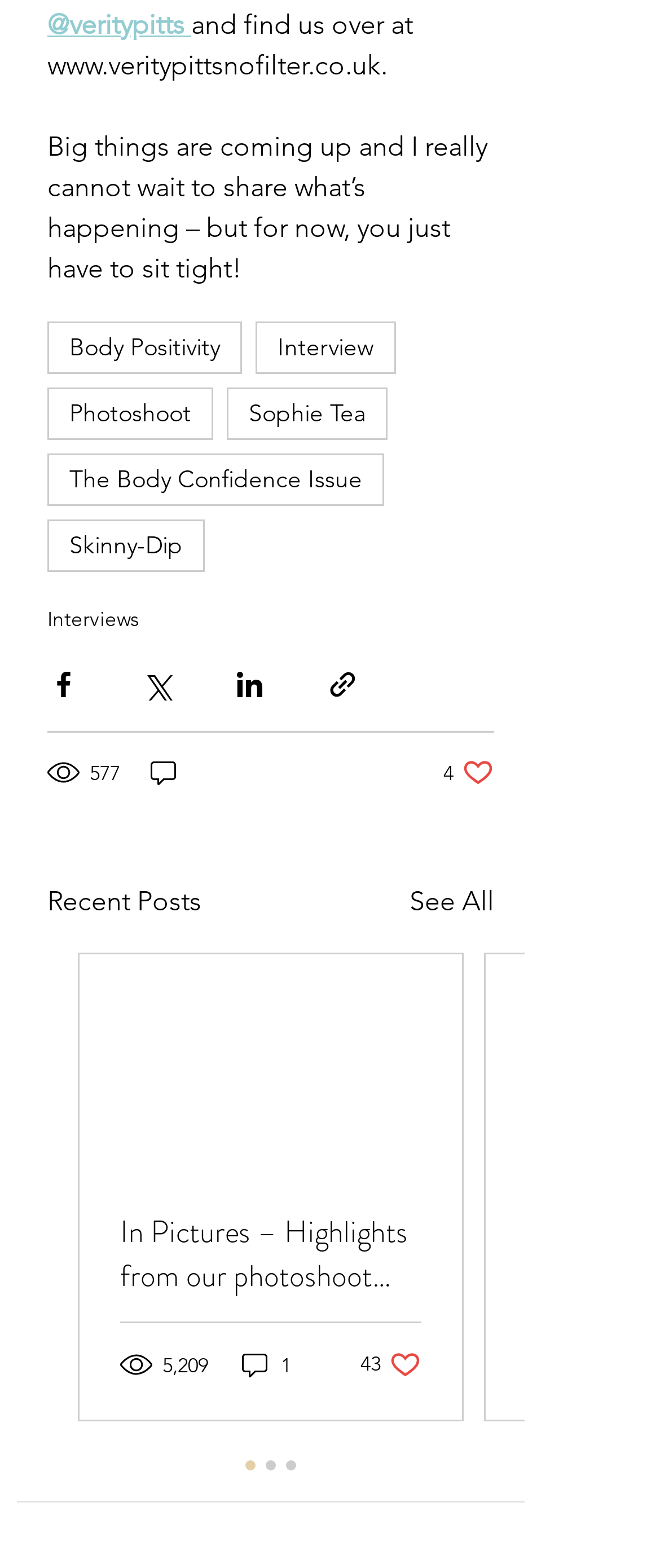What is the URL of the author's website?
Please provide a single word or phrase answer based on the image.

www.veritypittsnofilter.co.uk